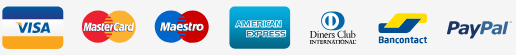Generate a detailed narrative of the image.

The image displays a collection of payment method icons commonly accepted for online transactions. From left to right, the icons include:

1. **Visa** - Recognized by a blue and yellow design, symbolizing one of the world's most widely used credit cards.
2. **MasterCard** - Featuring the iconic red and yellow interlocking circles, known for facilitating secure payments globally.
3. **Maestro** - Represented by a red, blue, and green logo, indicating that this debit card is a popular choice for many consumers.
4. **American Express** - Displayed in a blue square with the brand name inside, signifying premium credit card options often associated with travel and rewards.
5. **Diners Club International** - Shown in a circular logo, this card is known for its travel-related benefits and is accepted in various premium establishments.
6. **Bancontact** - Presented in a blue and yellow design, highlighting its use in Belgium for direct transactions.
7. **PayPal** - Illustrated in a distinctive blue and white motif, best known for facilitating secure online payments globally.

Together, these icons communicate the diverse payment options available to customers, ensuring a convenient and flexible shopping experience.